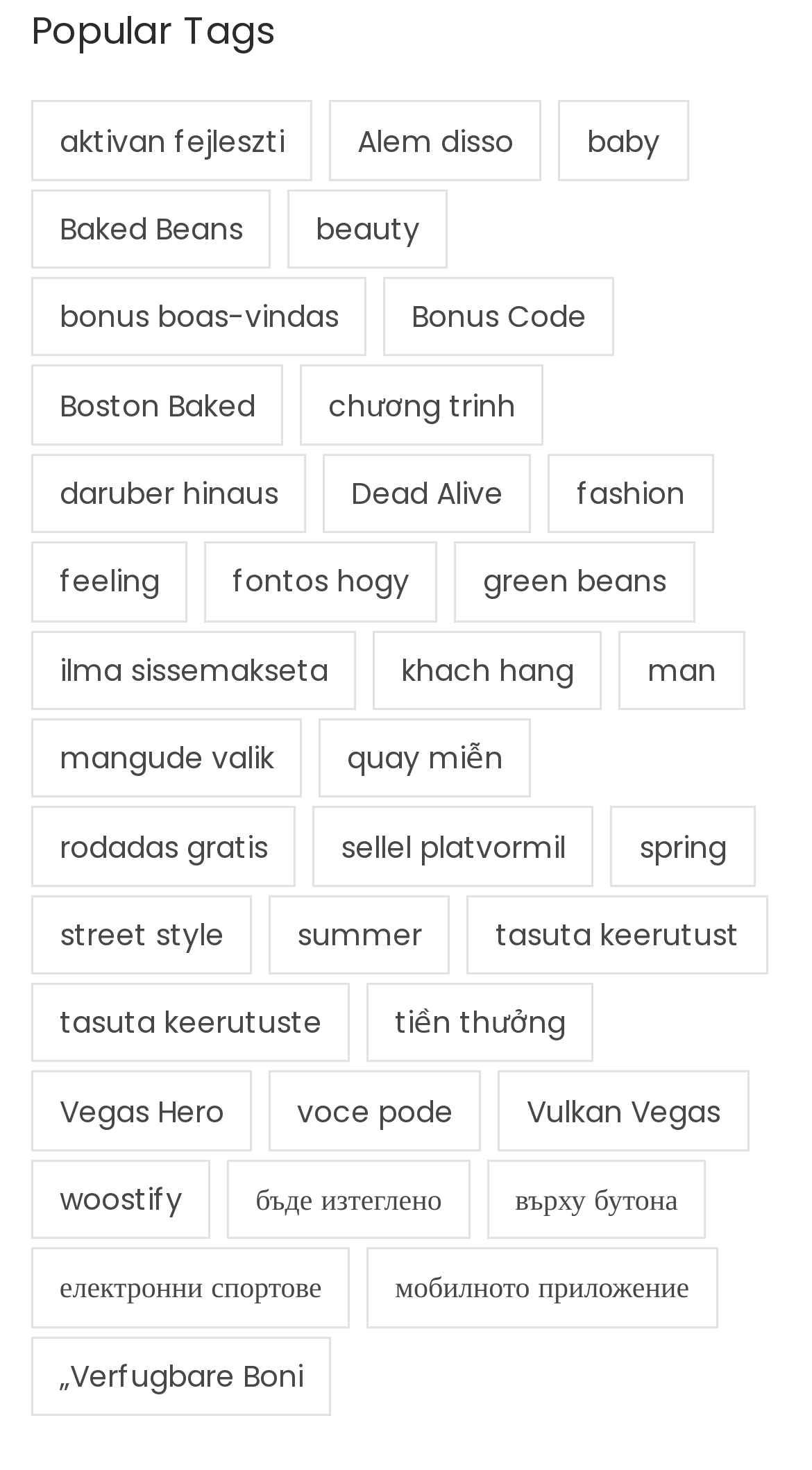Can you find the bounding box coordinates for the element that needs to be clicked to execute this instruction: "Check 'Vegas Hero' item"? The coordinates should be given as four float numbers between 0 and 1, i.e., [left, top, right, bottom].

[0.038, 0.729, 0.311, 0.783]